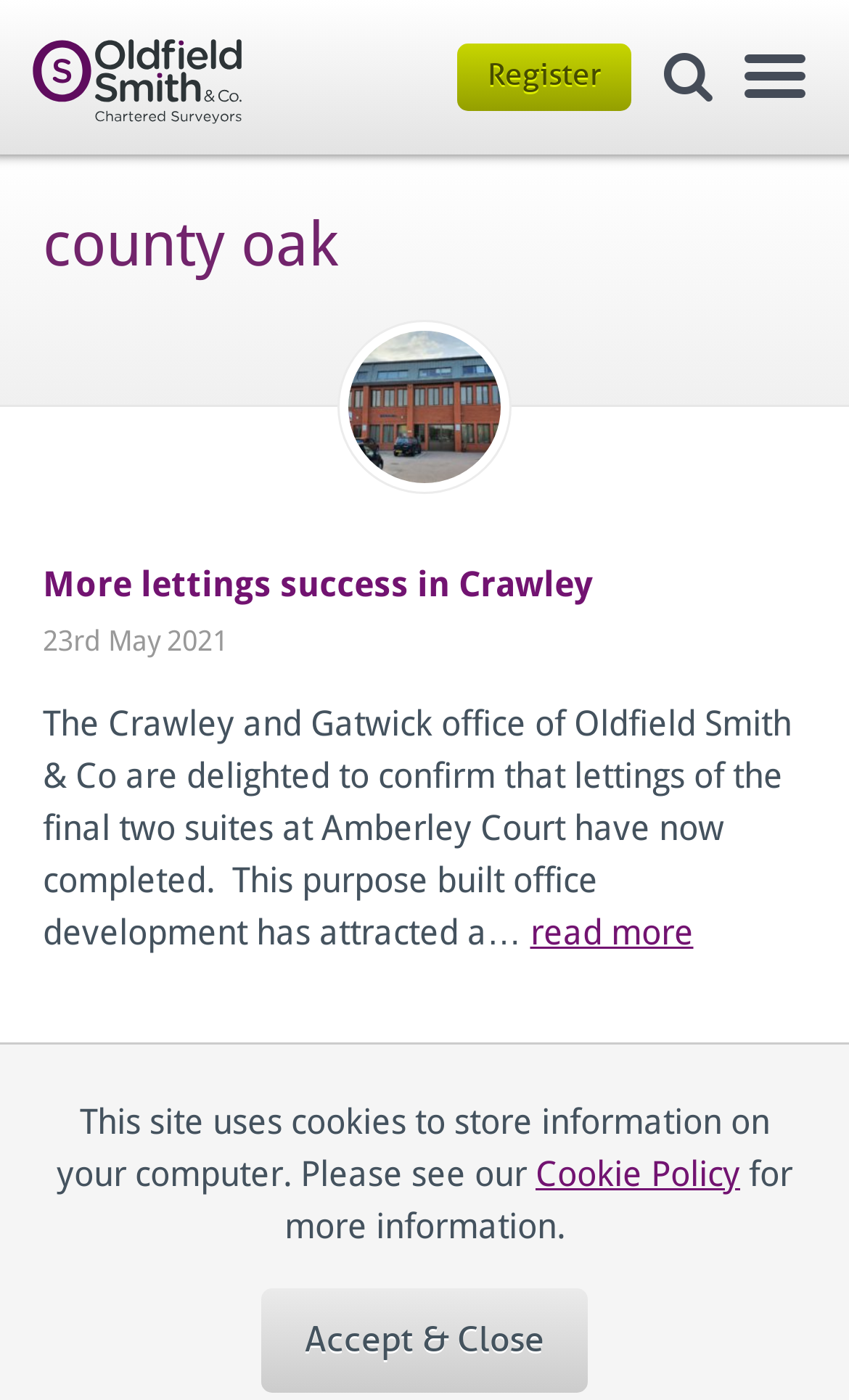What is the name of the company?
Please ensure your answer is as detailed and informative as possible.

The name of the company can be found in the top-left corner of the webpage, where it is written as 'Oldfield Smith & Co' in a link and an image.